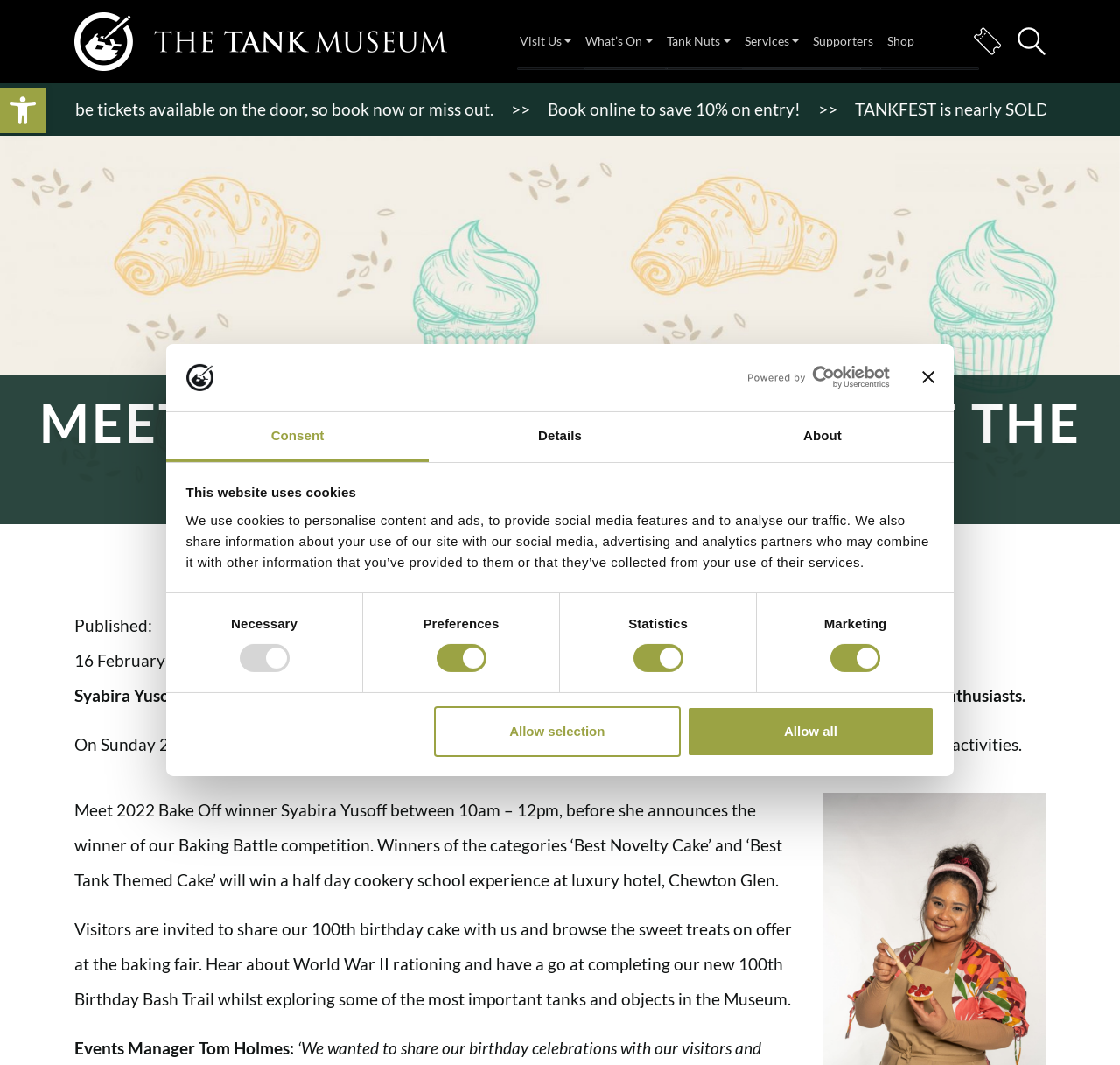Given the description of the UI element: "Tickets & Prices", predict the bounding box coordinates in the form of [left, top, right, bottom], with each value being a float between 0 and 1.

[0.458, 0.071, 0.591, 0.111]